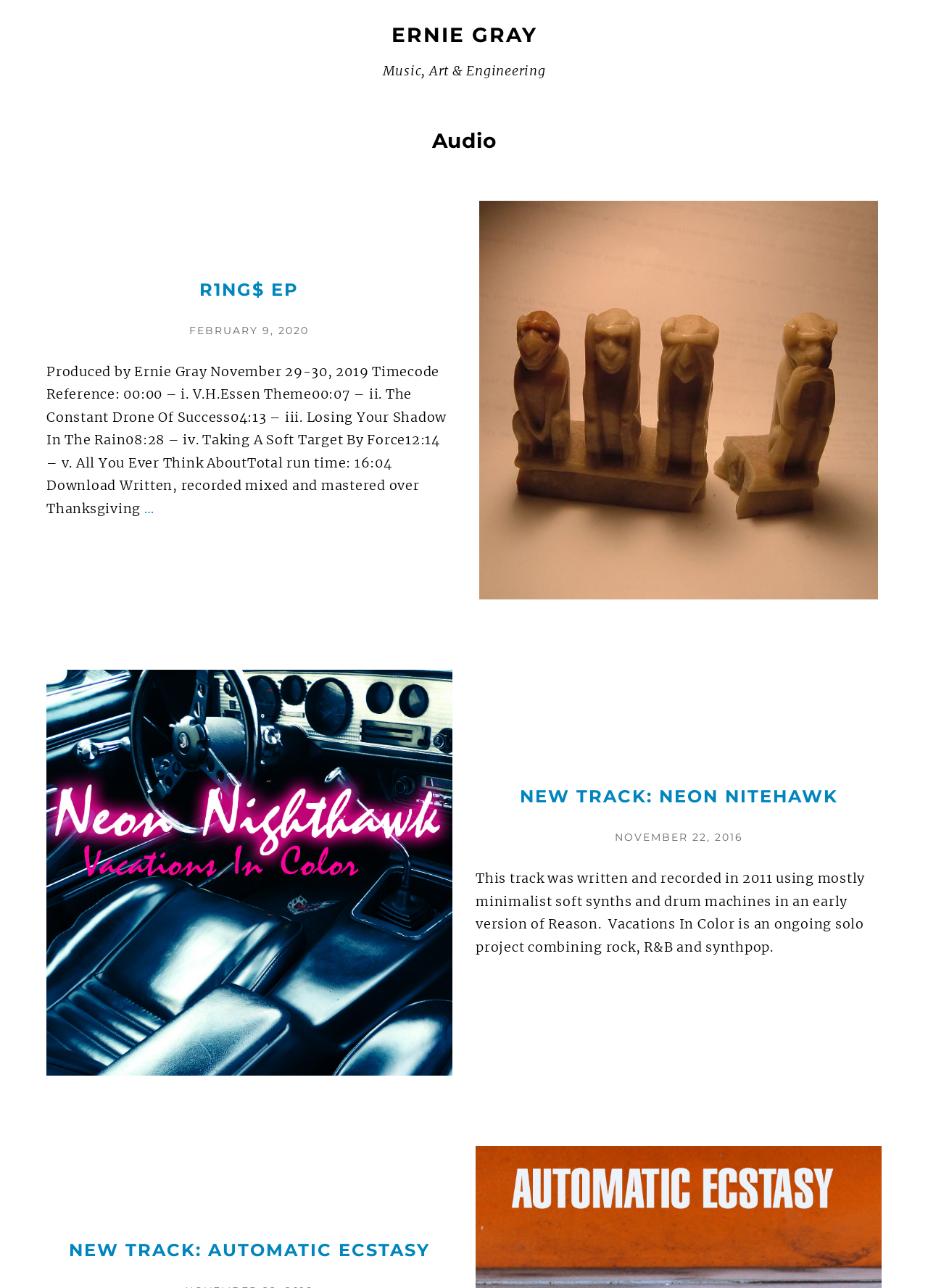Please determine the bounding box coordinates of the area that needs to be clicked to complete this task: 'View NEW TRACK: AUTOMATIC ECSTASY'. The coordinates must be four float numbers between 0 and 1, formatted as [left, top, right, bottom].

[0.074, 0.962, 0.463, 0.979]